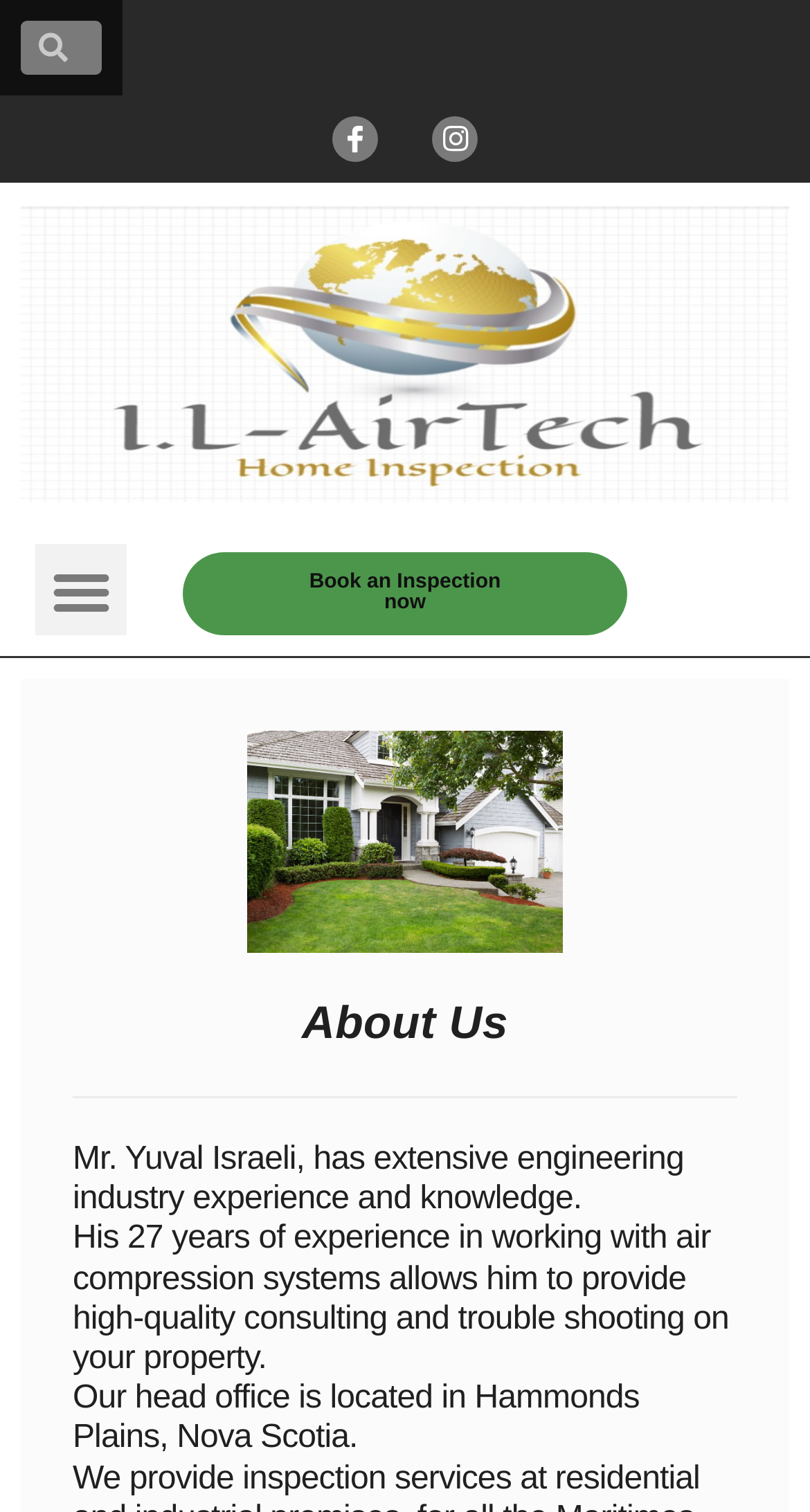What is the location of il-AirTech's head office?
Using the image, give a concise answer in the form of a single word or short phrase.

Hammonds Plains, Nova Scotia